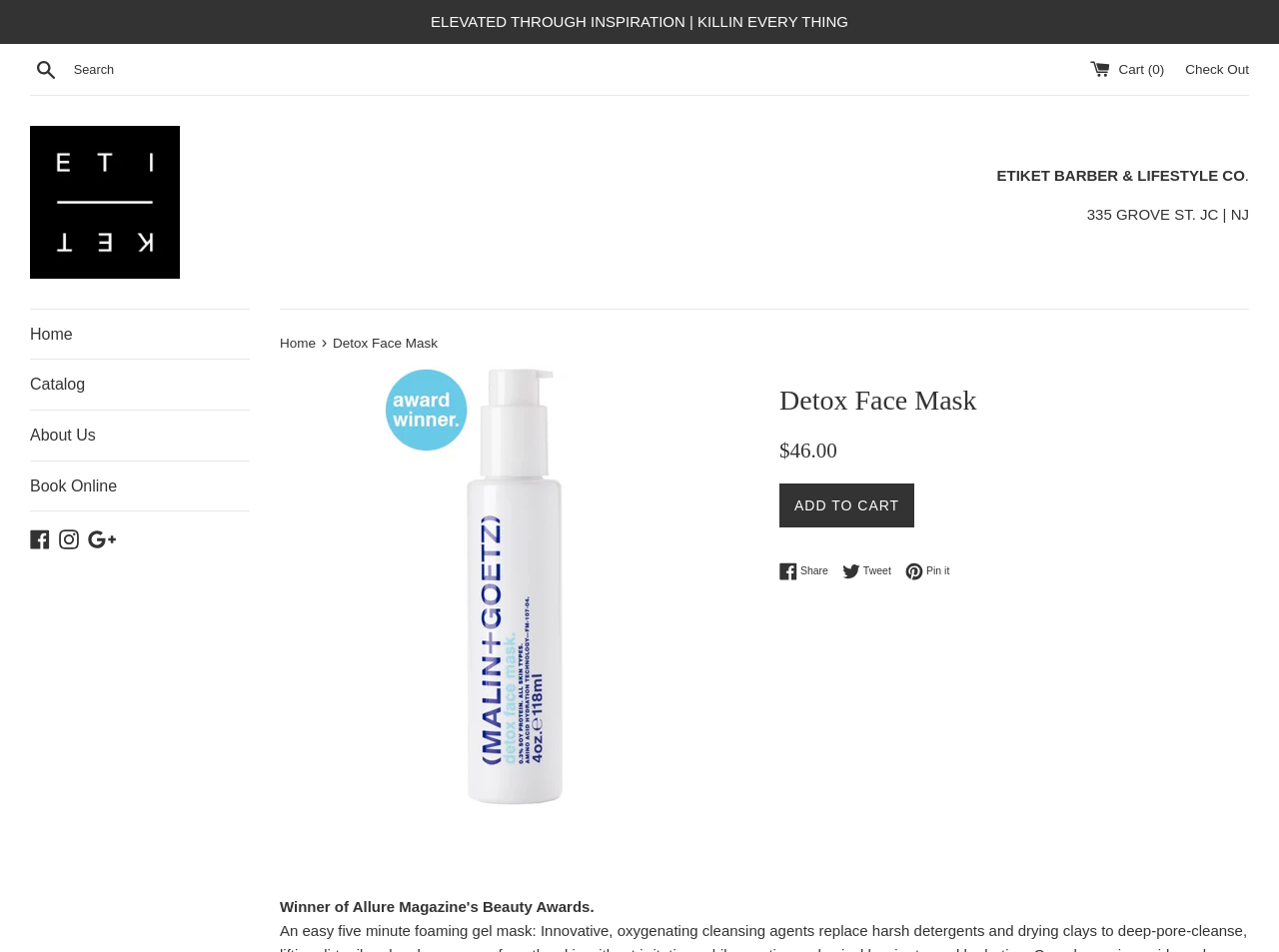What is the price of the Detox Face Mask?
Use the information from the screenshot to give a comprehensive response to the question.

I scrolled down to the product description section and found the price listed as 'Regular price $46.00'. This indicates that the price of the Detox Face Mask is $46.00.